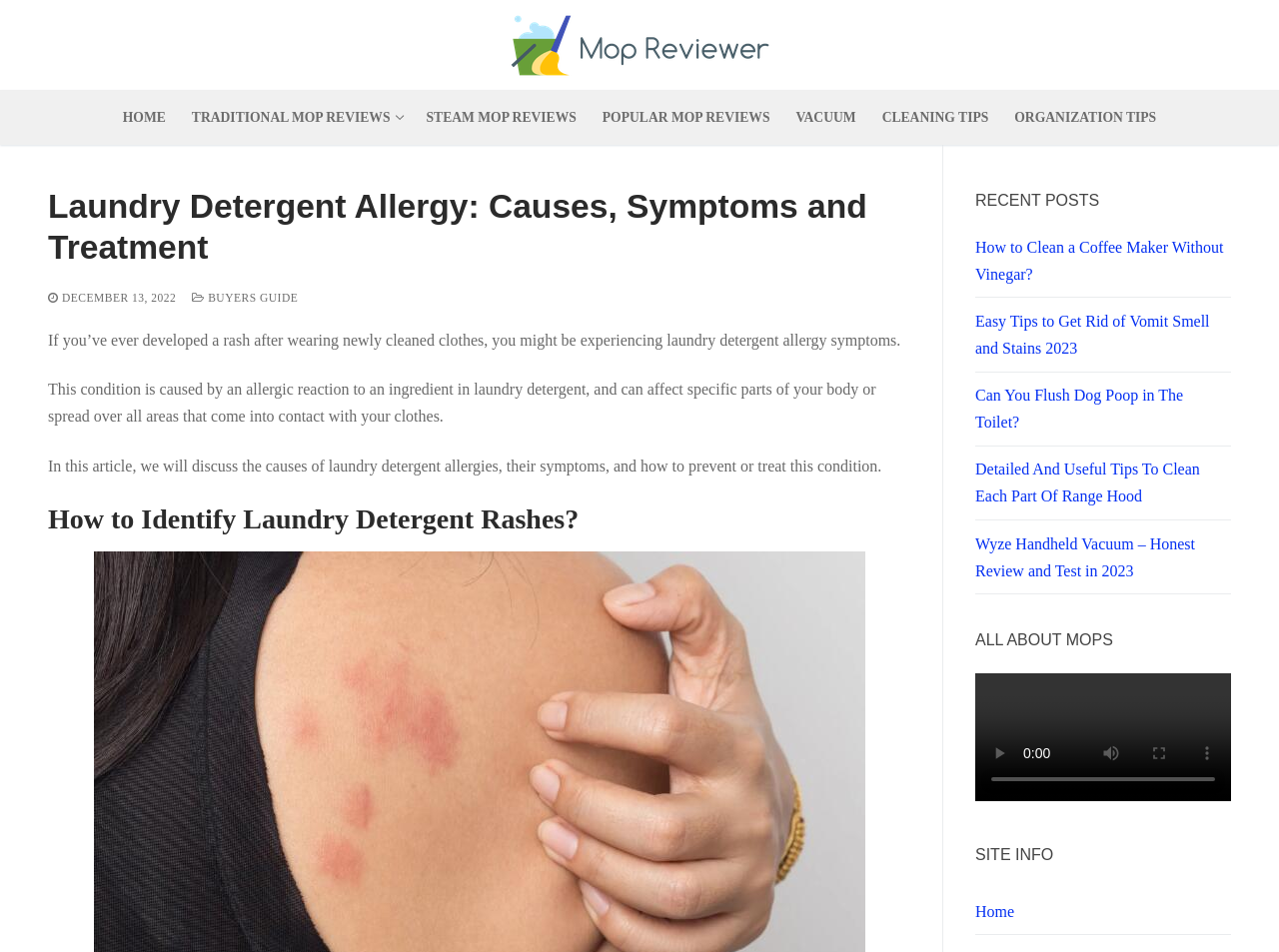Pinpoint the bounding box coordinates for the area that should be clicked to perform the following instruction: "Click on the 'HOME' link".

[0.086, 0.104, 0.14, 0.143]